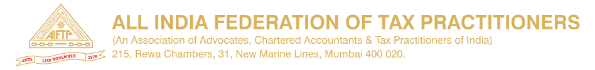Provide a rich and detailed narrative of the image.

This image features the logo and official name of the All India Federation of Tax Practitioners (AIFTP), an organization that represents advocates, chartered accountants, and tax practitioners across India. The logo is prominently displayed with the text "ALL INDIA FEDERATION OF TAX PRACTITIONERS" in a bold, elegant font. Below the main title, a subtitle elaborates that the federation serves as an association for various tax professionals. 

Additionally, the image includes the federation's address: "215, Rewa Chambers, 31, New Marine Lines, Mumbai 400 020," providing clear contact information. The design conveys a professional and formal tone, reflecting the organization's commitment to tax advocacy and professional support.